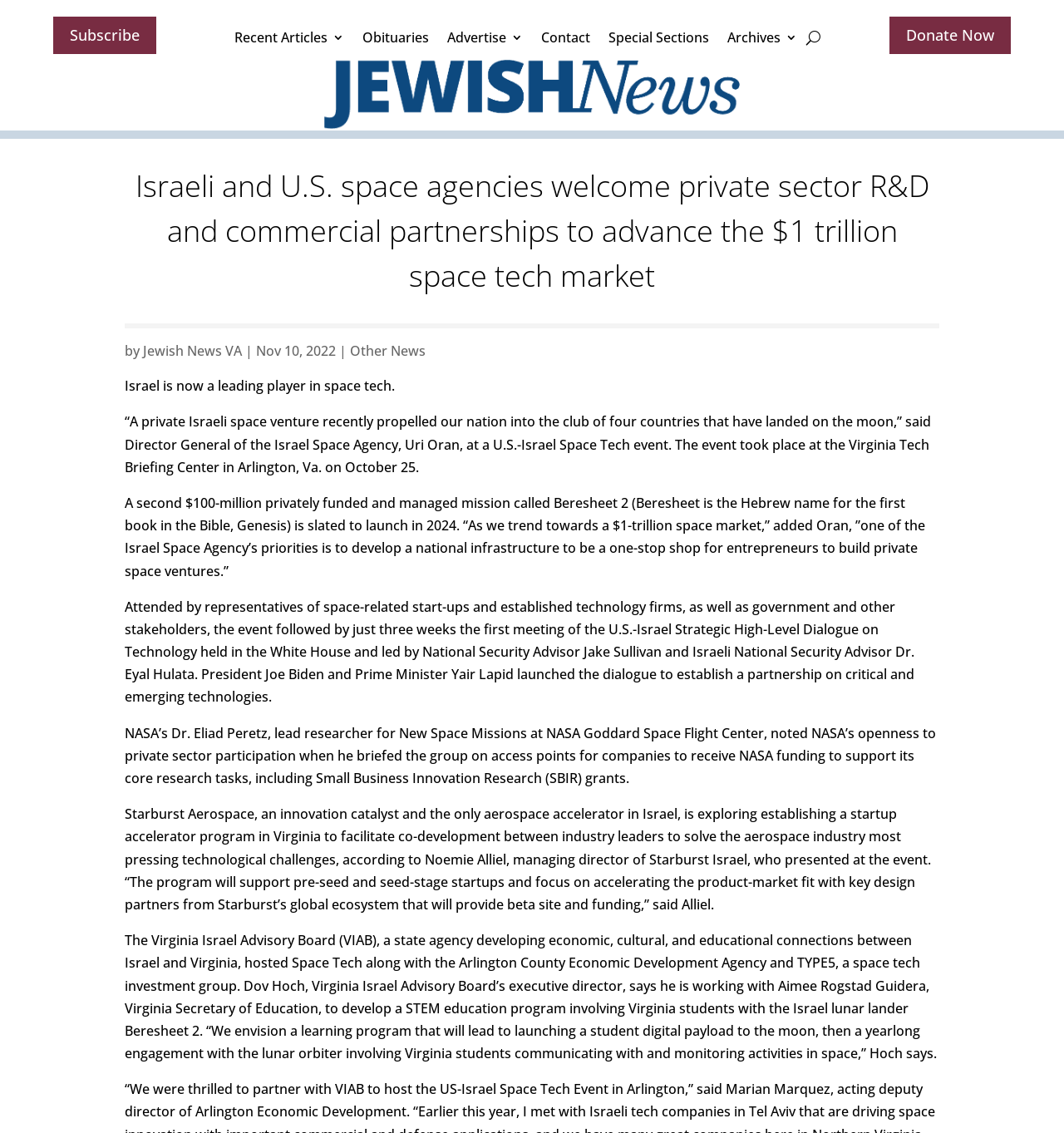Bounding box coordinates are to be given in the format (top-left x, top-left y, bottom-right x, bottom-right y). All values must be floating point numbers between 0 and 1. Provide the bounding box coordinate for the UI element described as: Jewish News VA

[0.134, 0.302, 0.227, 0.318]